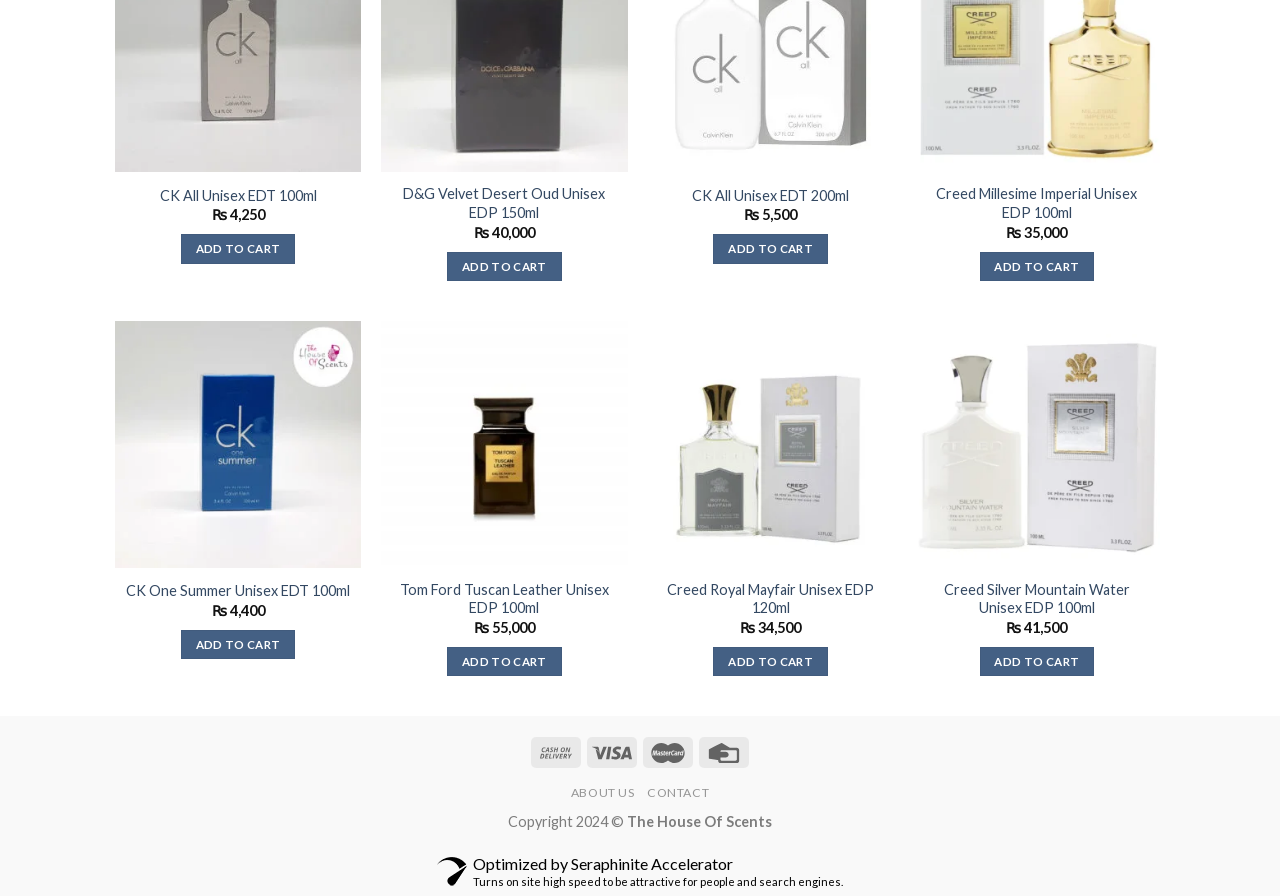How many perfume products are listed on this page?
Using the visual information, reply with a single word or short phrase.

8